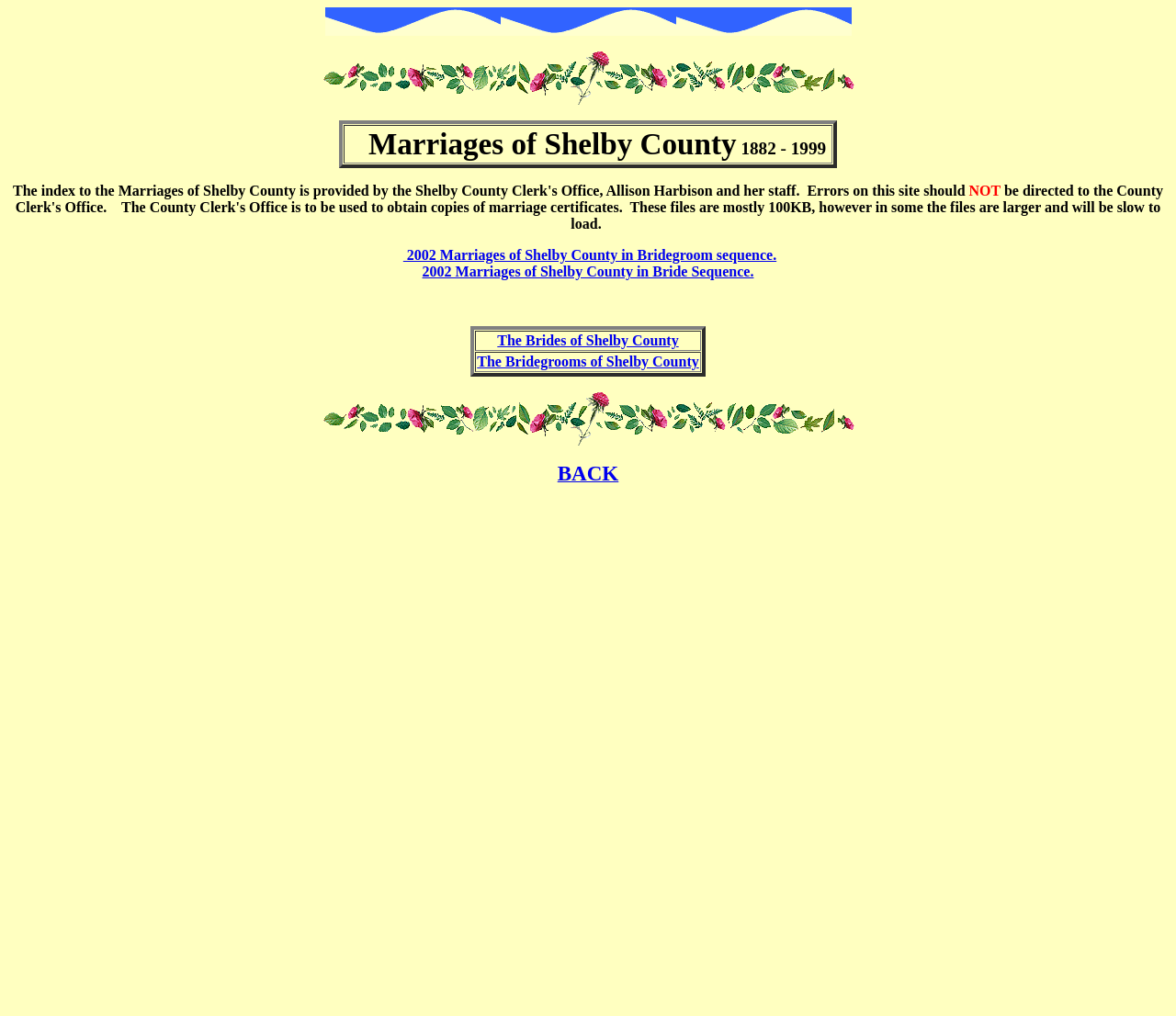Find the bounding box coordinates for the UI element whose description is: "The Brides of Shelby County". The coordinates should be four float numbers between 0 and 1, in the format [left, top, right, bottom].

[0.423, 0.327, 0.577, 0.343]